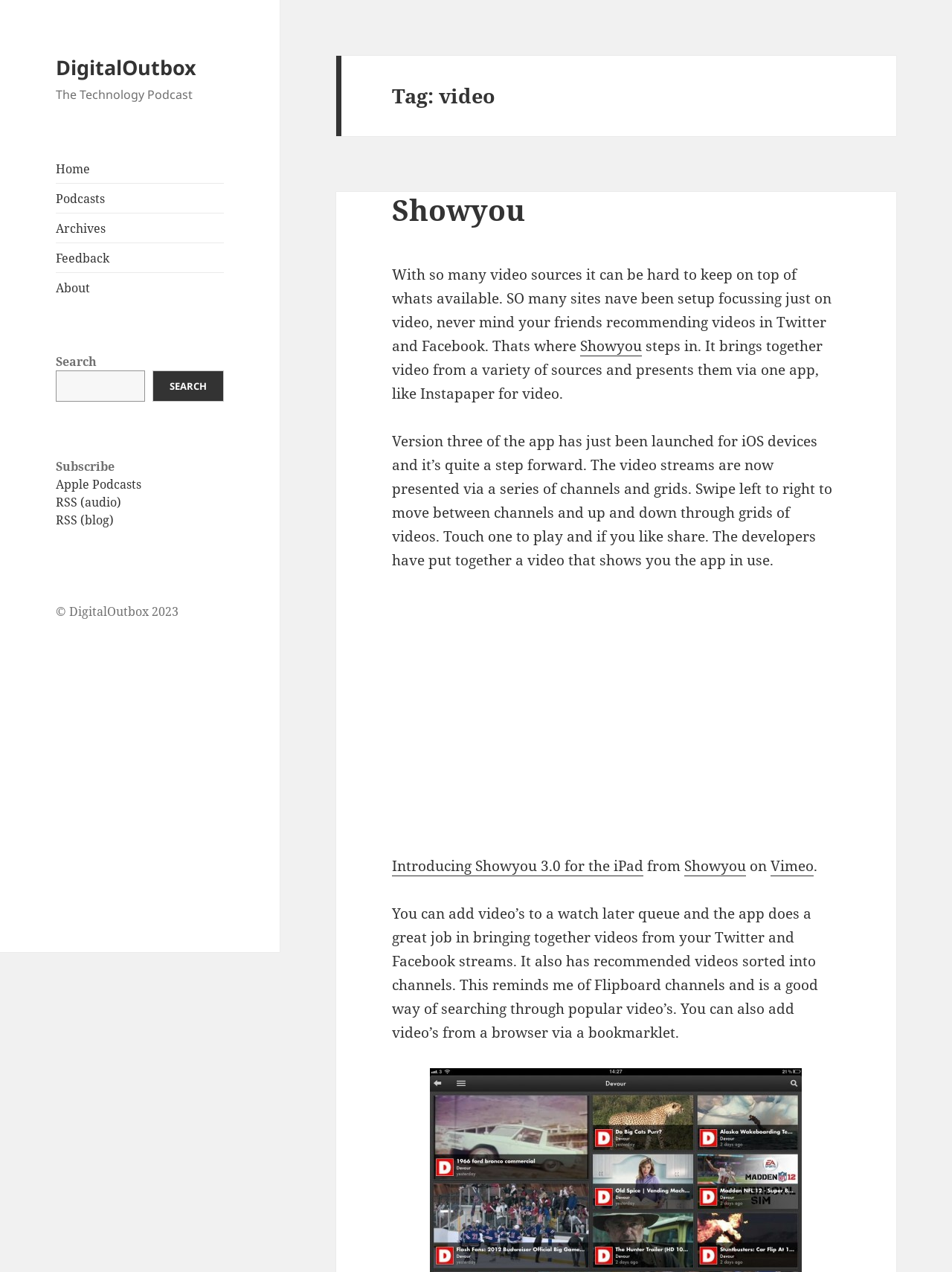What is the name of the technology podcast?
Examine the screenshot and reply with a single word or phrase.

DigitalOutbox